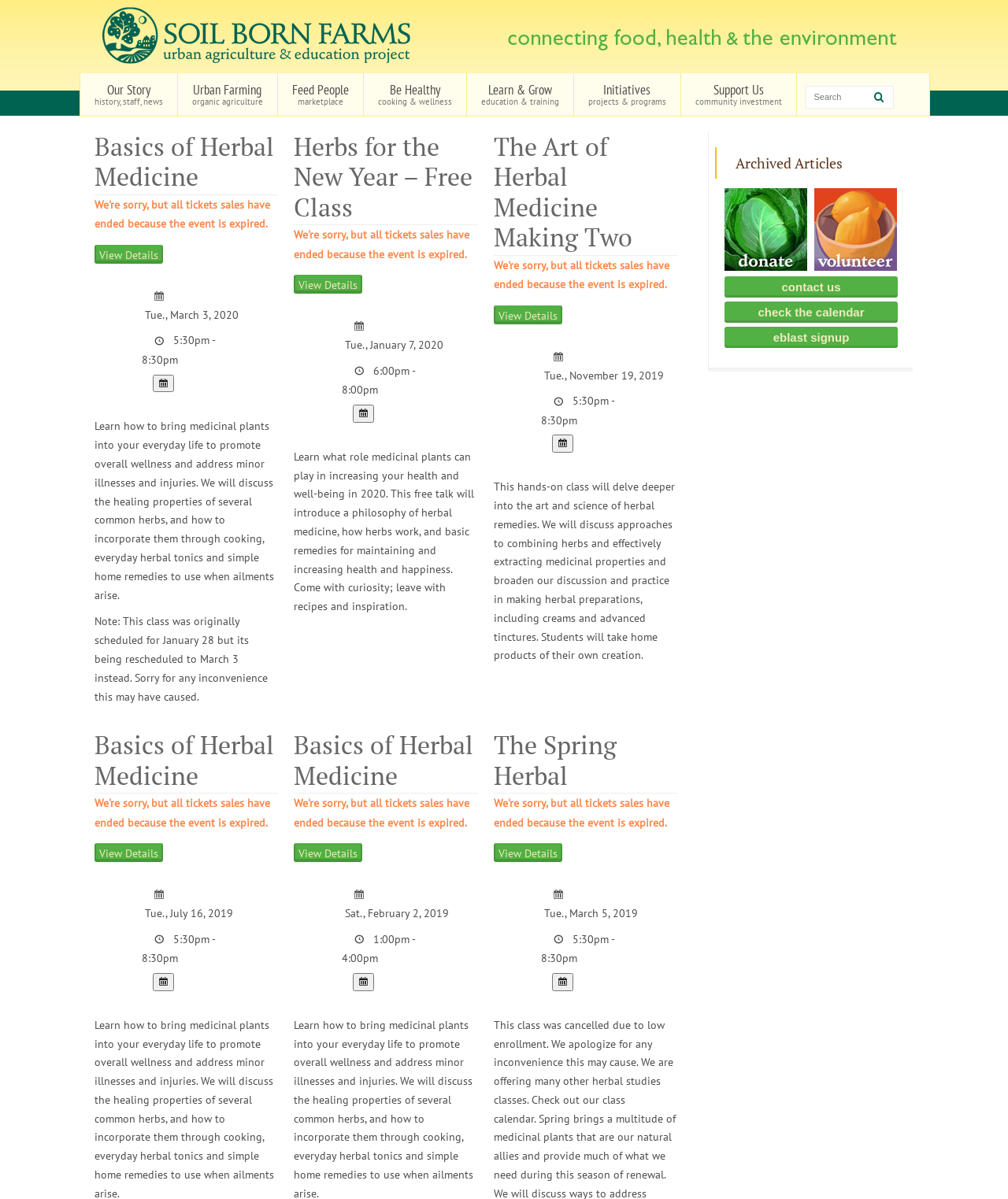Identify the bounding box coordinates of the element to click to follow this instruction: 'Search for something'. Ensure the coordinates are four float values between 0 and 1, provided as [left, top, right, bottom].

[0.8, 0.075, 0.868, 0.087]